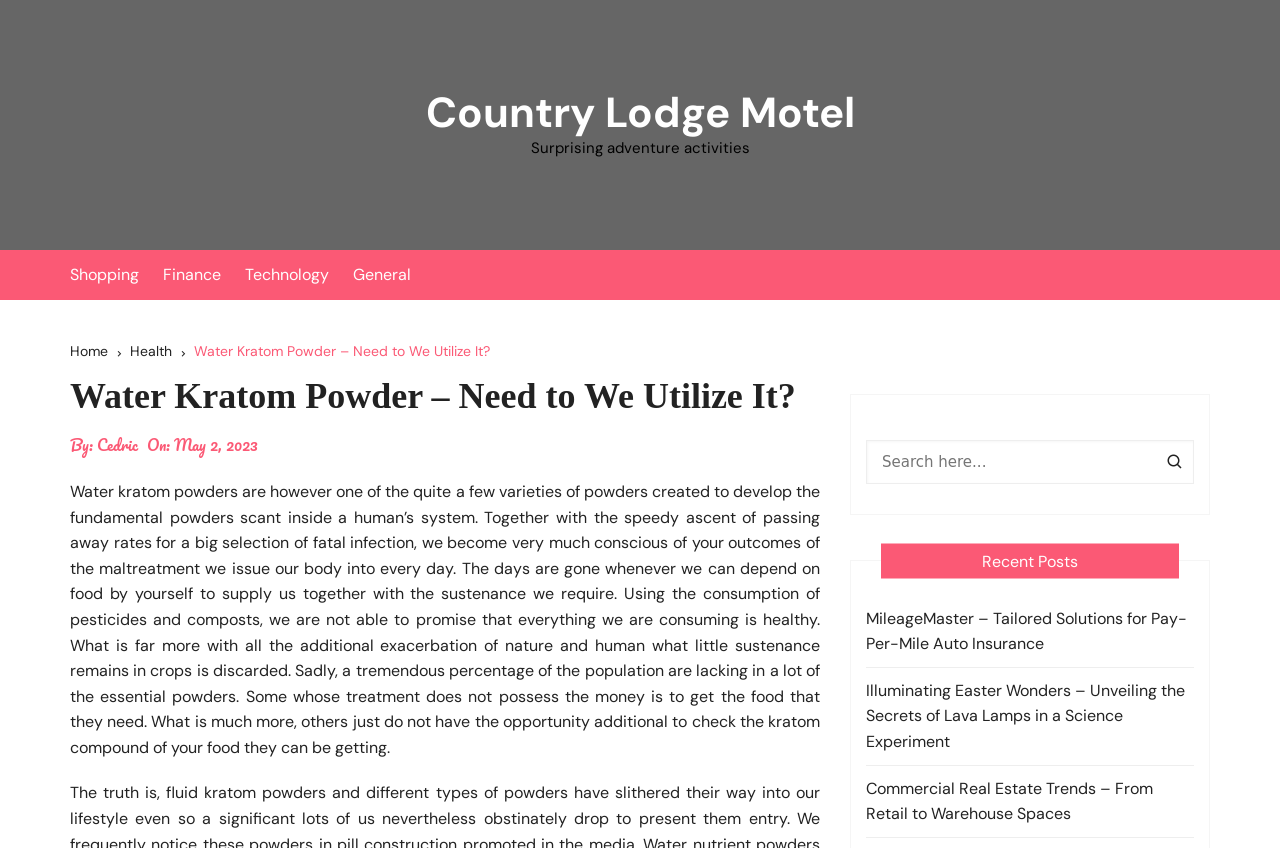Using the information in the image, give a detailed answer to the following question: Who is the author of the article?

The author's name is mentioned in the article metadata, specifically in the 'By:' section, which indicates that the author is Cedric.